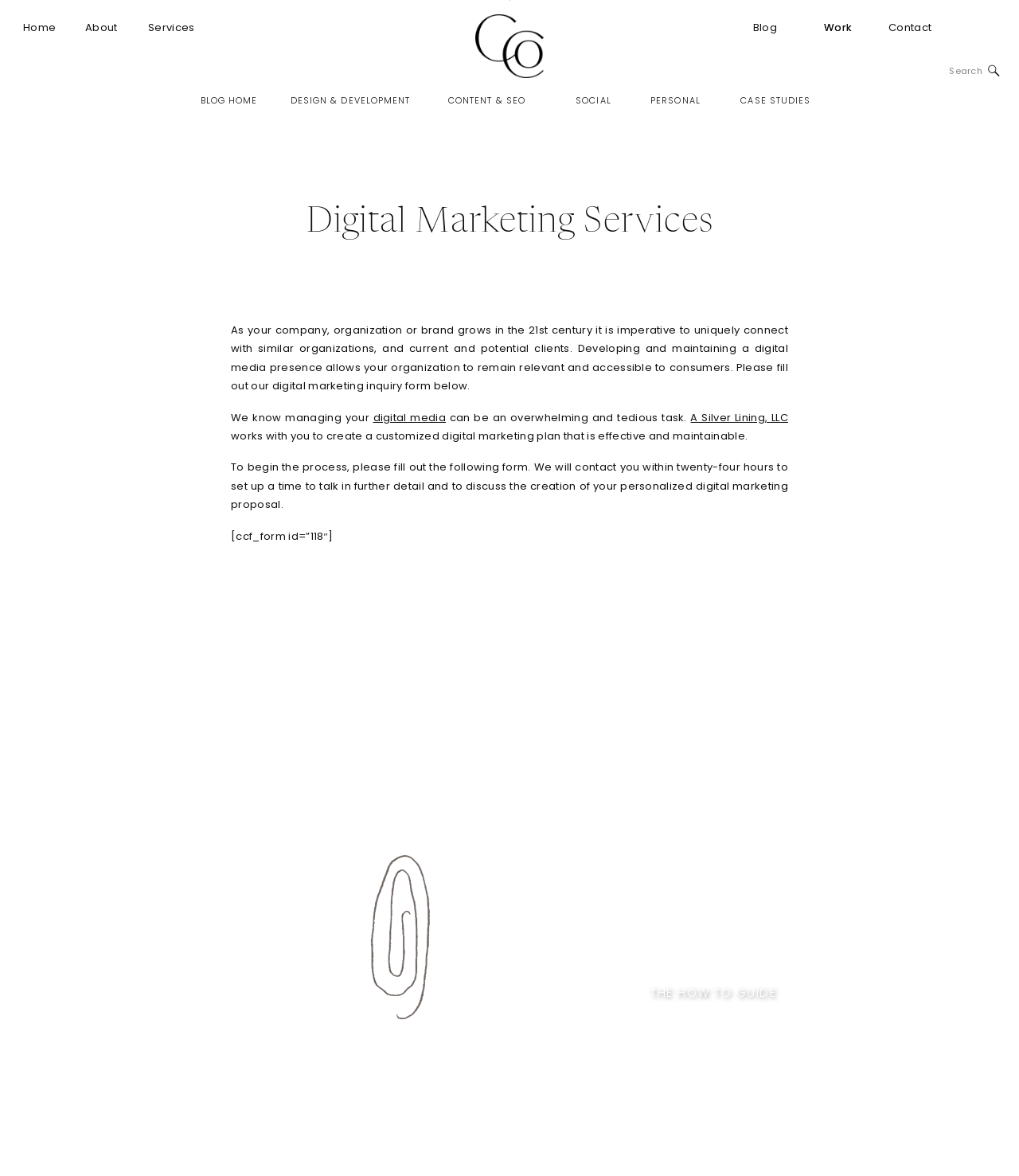Find and specify the bounding box coordinates that correspond to the clickable region for the instruction: "Click on the 'Blog' link".

[0.739, 0.017, 0.763, 0.03]